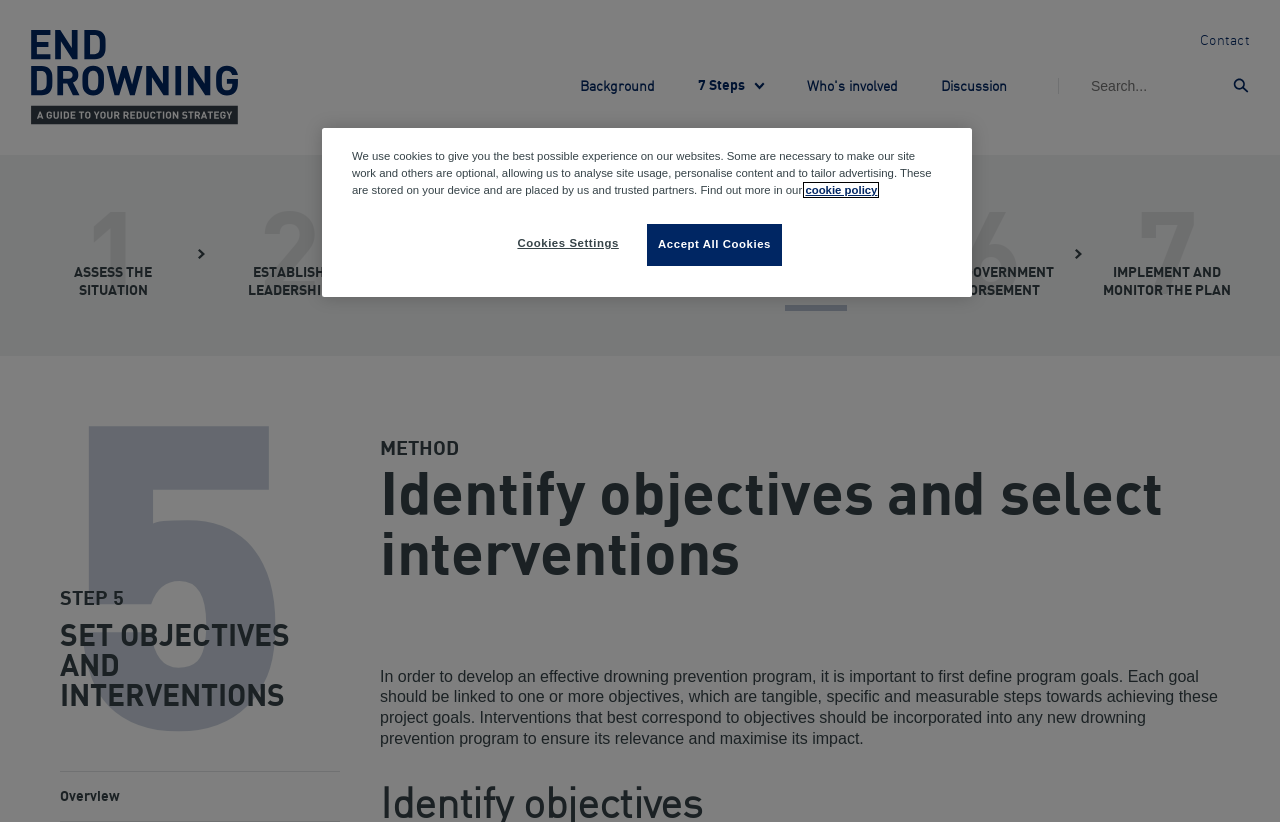Please identify the bounding box coordinates of the area I need to click to accomplish the following instruction: "Subscribe to UCTV posts".

None